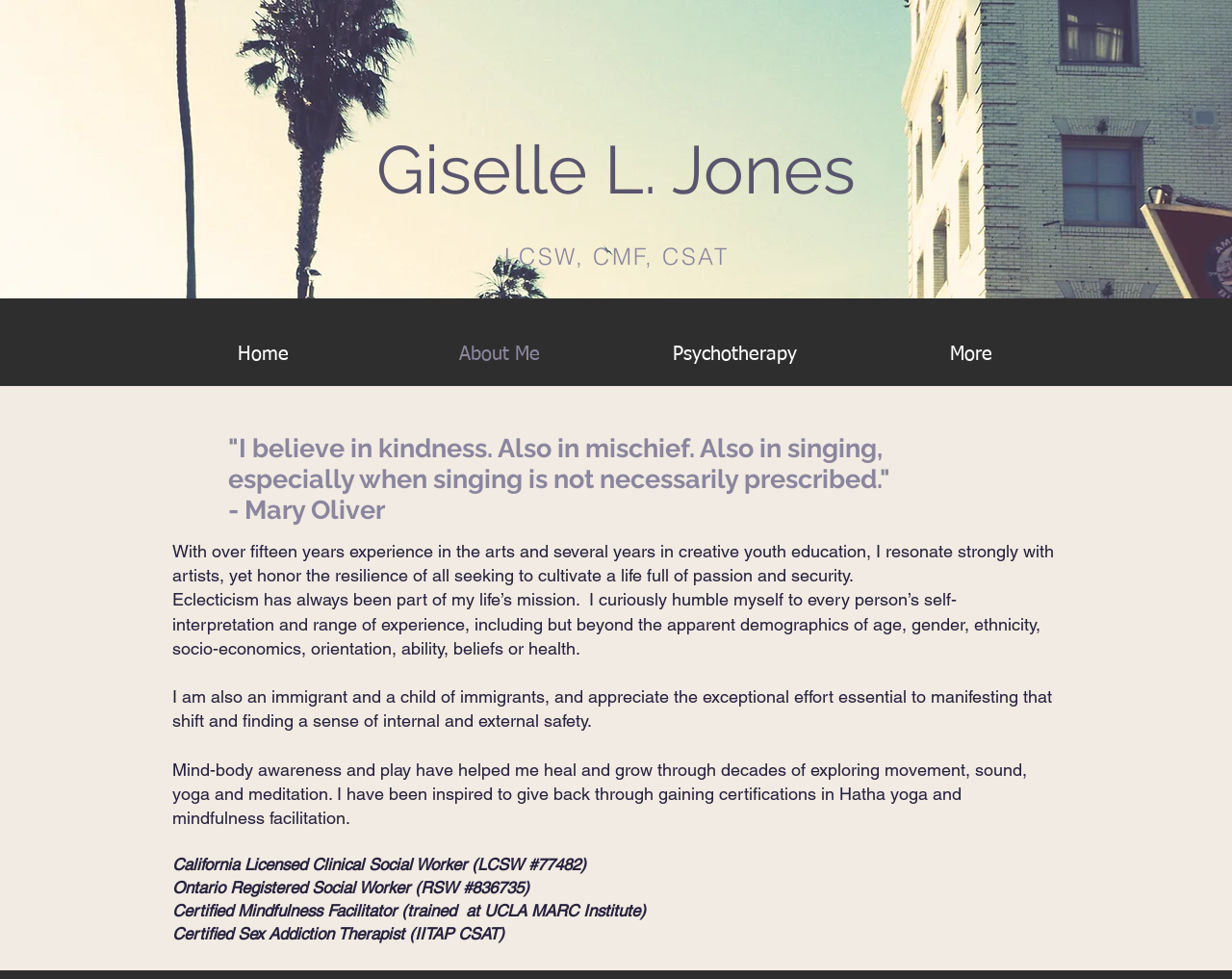Please provide a comprehensive response to the question based on the details in the image: What certifications does Giselle L. Jones hold?

The webpage lists Giselle L. Jones' certifications, including California Licensed Clinical Social Worker (LCSW), Ontario Registered Social Worker (RSW), Certified Mindfulness Facilitator (CMF), and Certified Sex Addiction Therapist (CSAT).